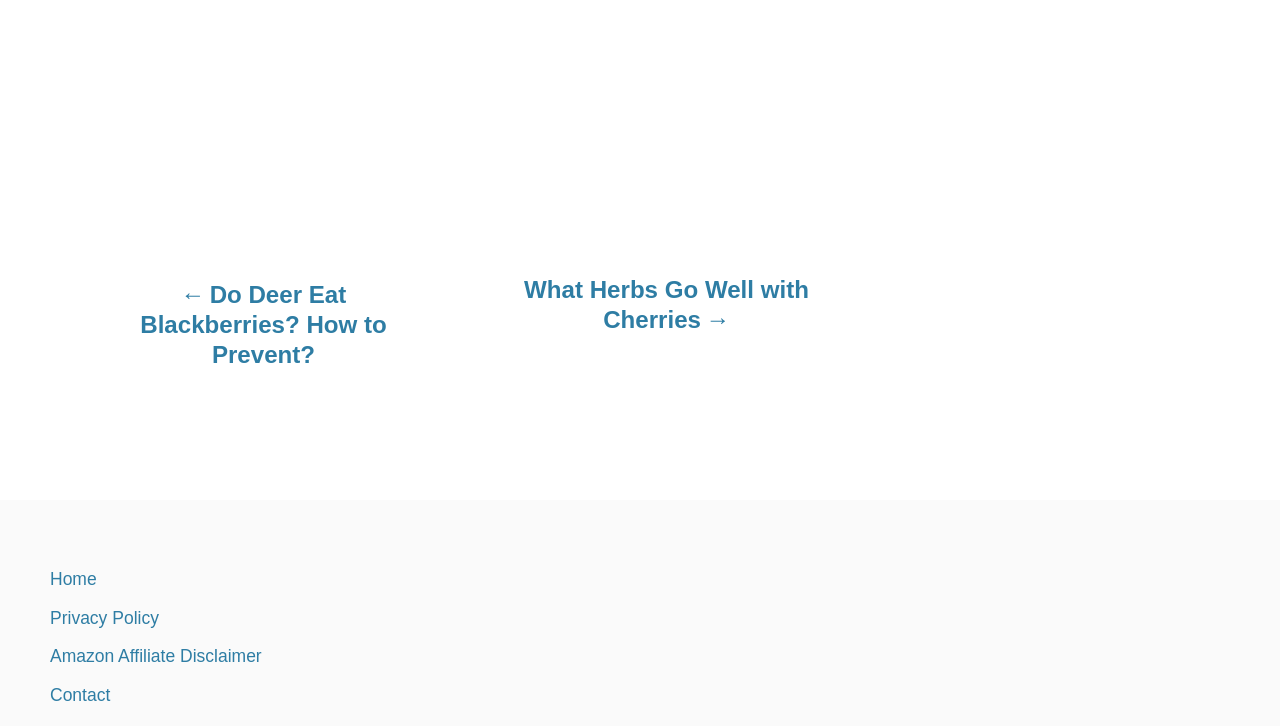Identify the bounding box coordinates for the UI element described as follows: "Privacy Policy". Ensure the coordinates are four float numbers between 0 and 1, formatted as [left, top, right, bottom].

[0.039, 0.825, 0.311, 0.877]